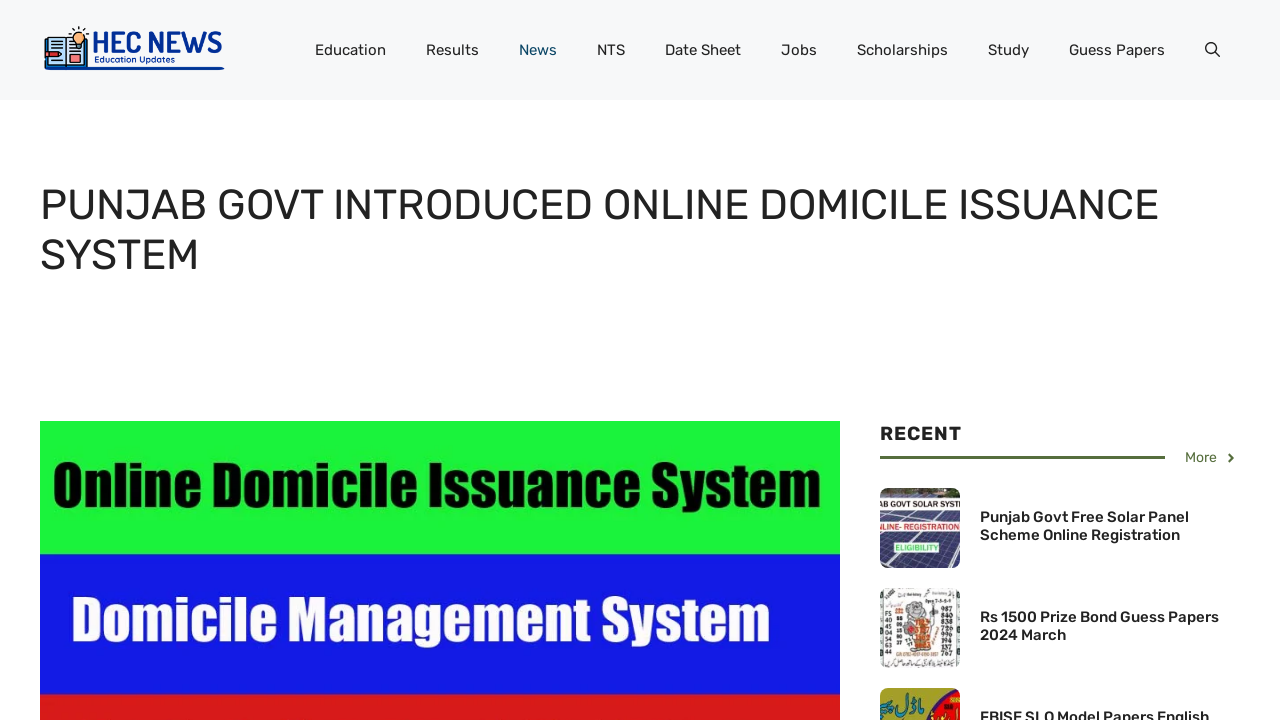Specify the bounding box coordinates of the element's area that should be clicked to execute the given instruction: "Click the 'Education' link". The coordinates should be four float numbers between 0 and 1, i.e., [left, top, right, bottom].

[0.23, 0.028, 0.317, 0.111]